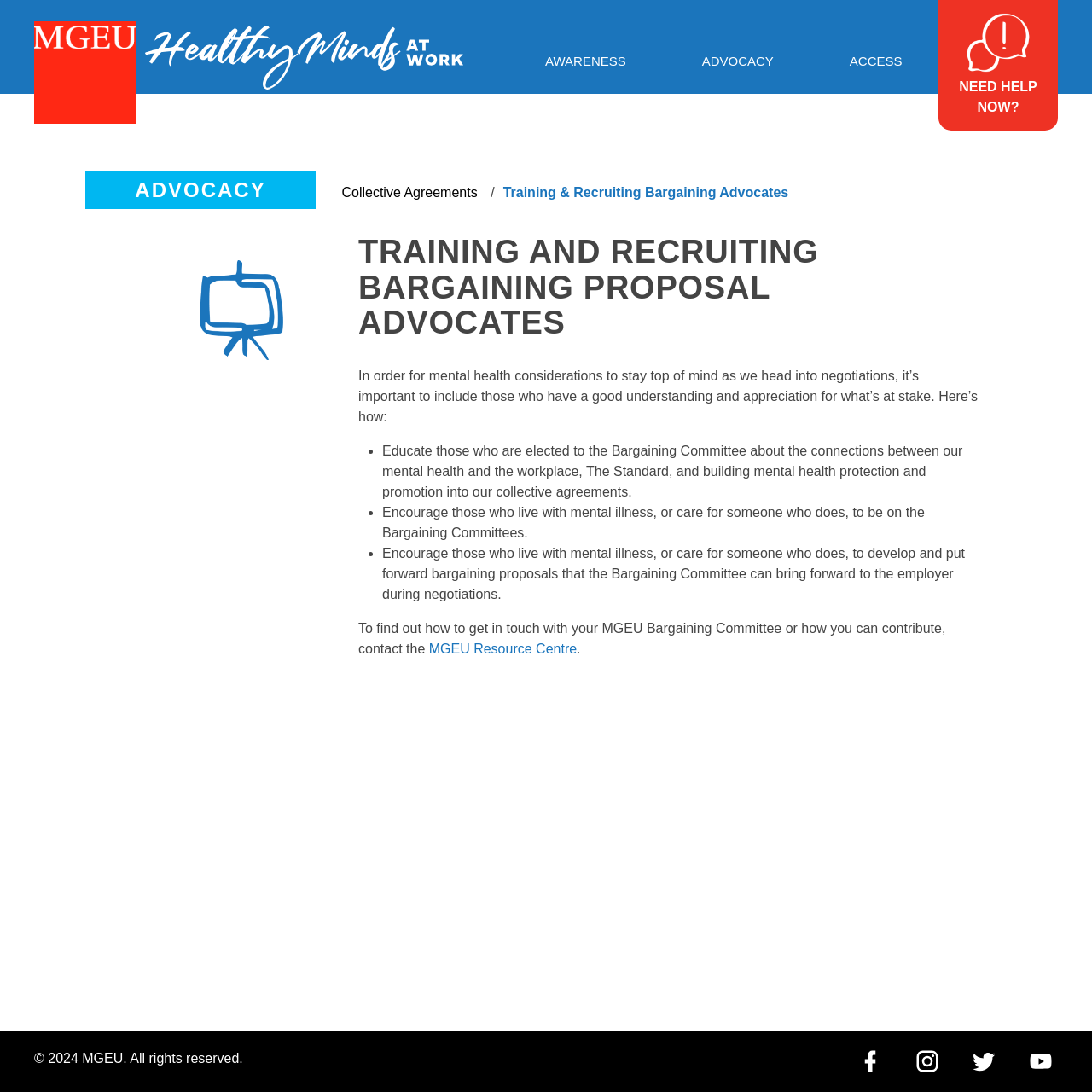Please find the bounding box coordinates of the clickable region needed to complete the following instruction: "Read the latest article". The bounding box coordinates must consist of four float numbers between 0 and 1, i.e., [left, top, right, bottom].

None